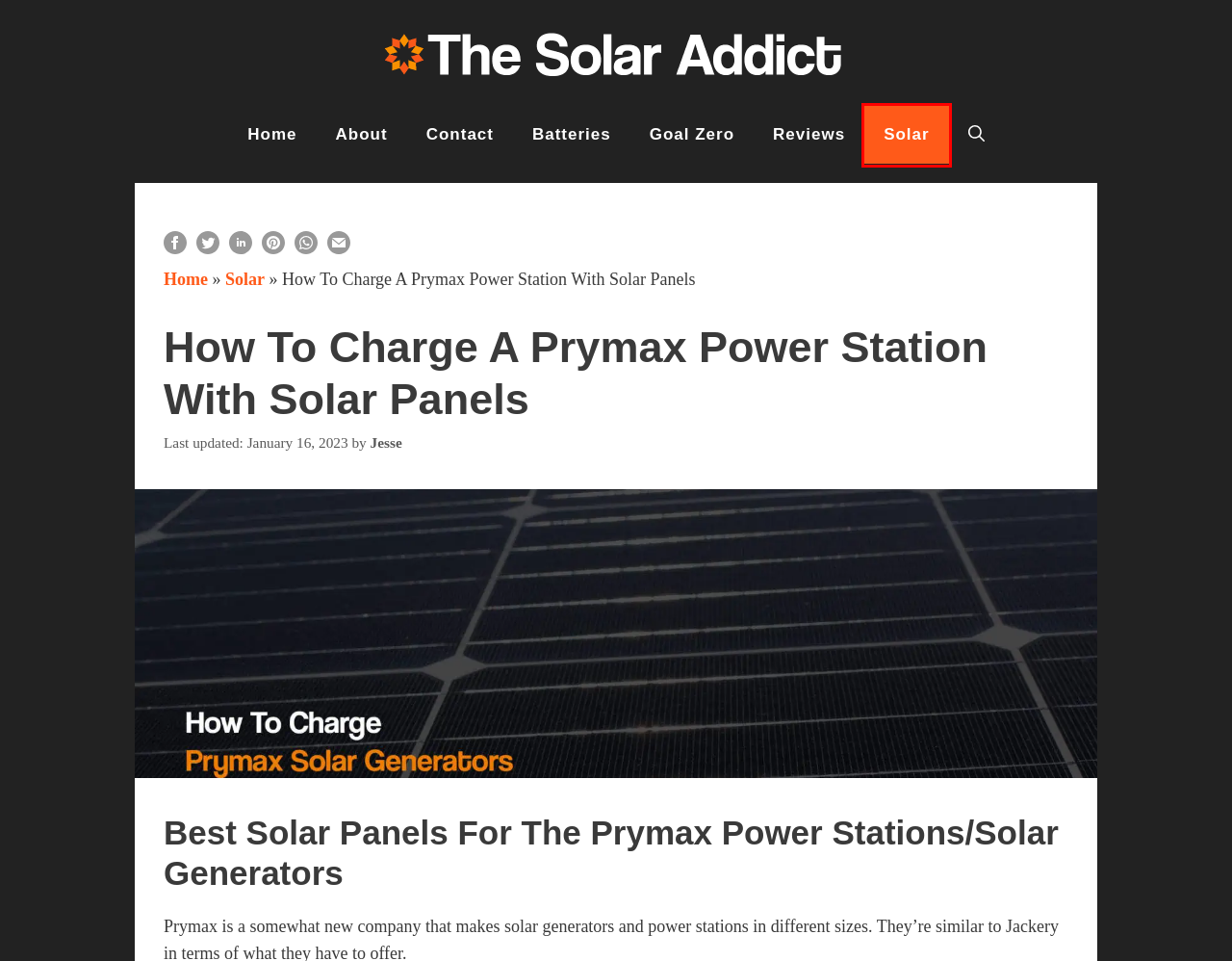Examine the screenshot of the webpage, noting the red bounding box around a UI element. Pick the webpage description that best matches the new page after the element in the red bounding box is clicked. Here are the candidates:
A. Solar Archives - The Solar Addict
B. About - The Solar Addict
C. The Solar Addict - Everything about solar power and gadgets surrounding it
D. Reviews Archives - The Solar Addict
E. Batteries Archives - The Solar Addict
F. Goal Zero Archives - The Solar Addict
G. Contact - The Solar Addict
H. Jesse, Author at The Solar Addict

A